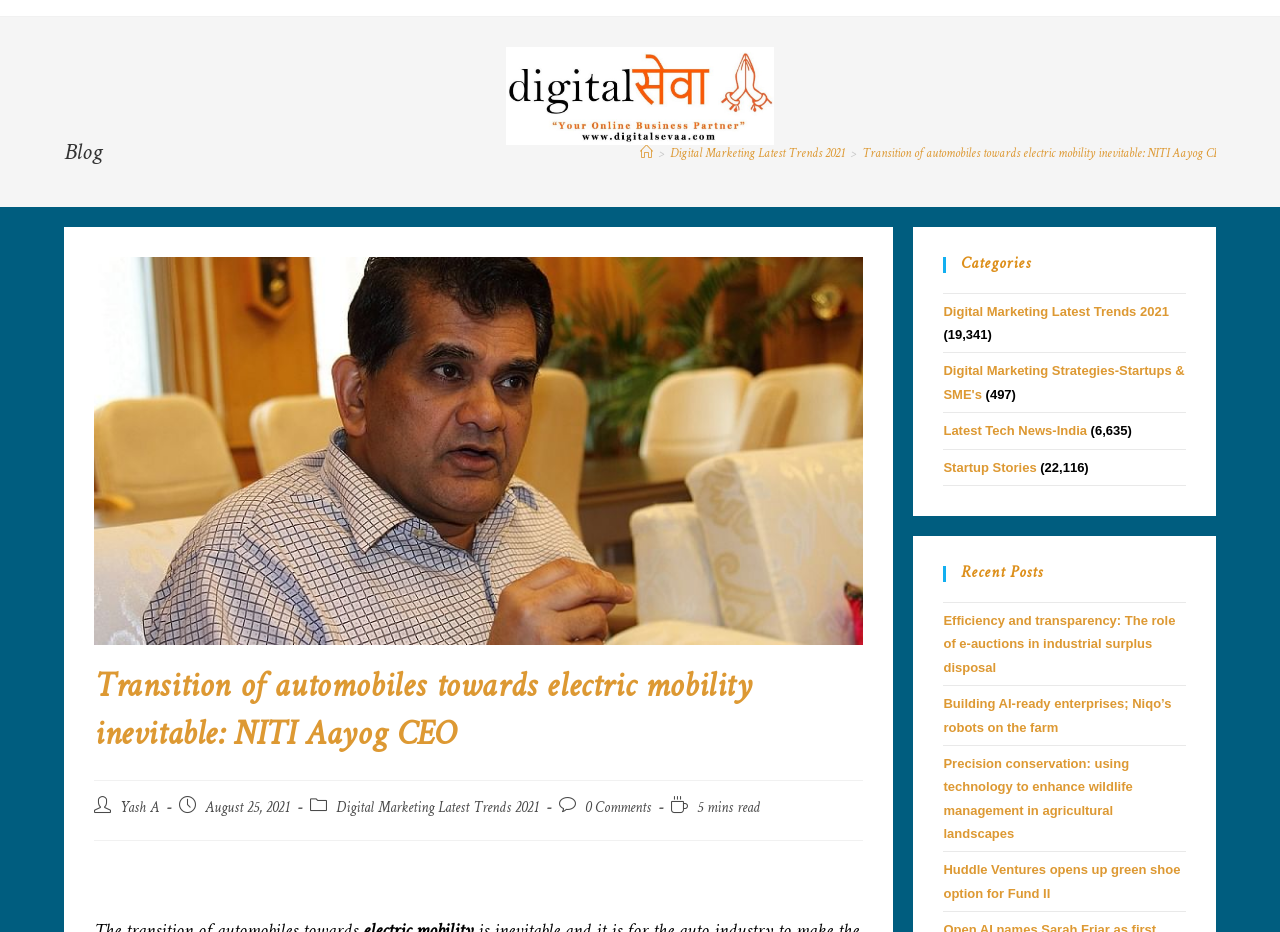Identify the bounding box for the UI element that is described as follows: "Digital Marketing Latest Trends 2021".

[0.737, 0.326, 0.913, 0.342]